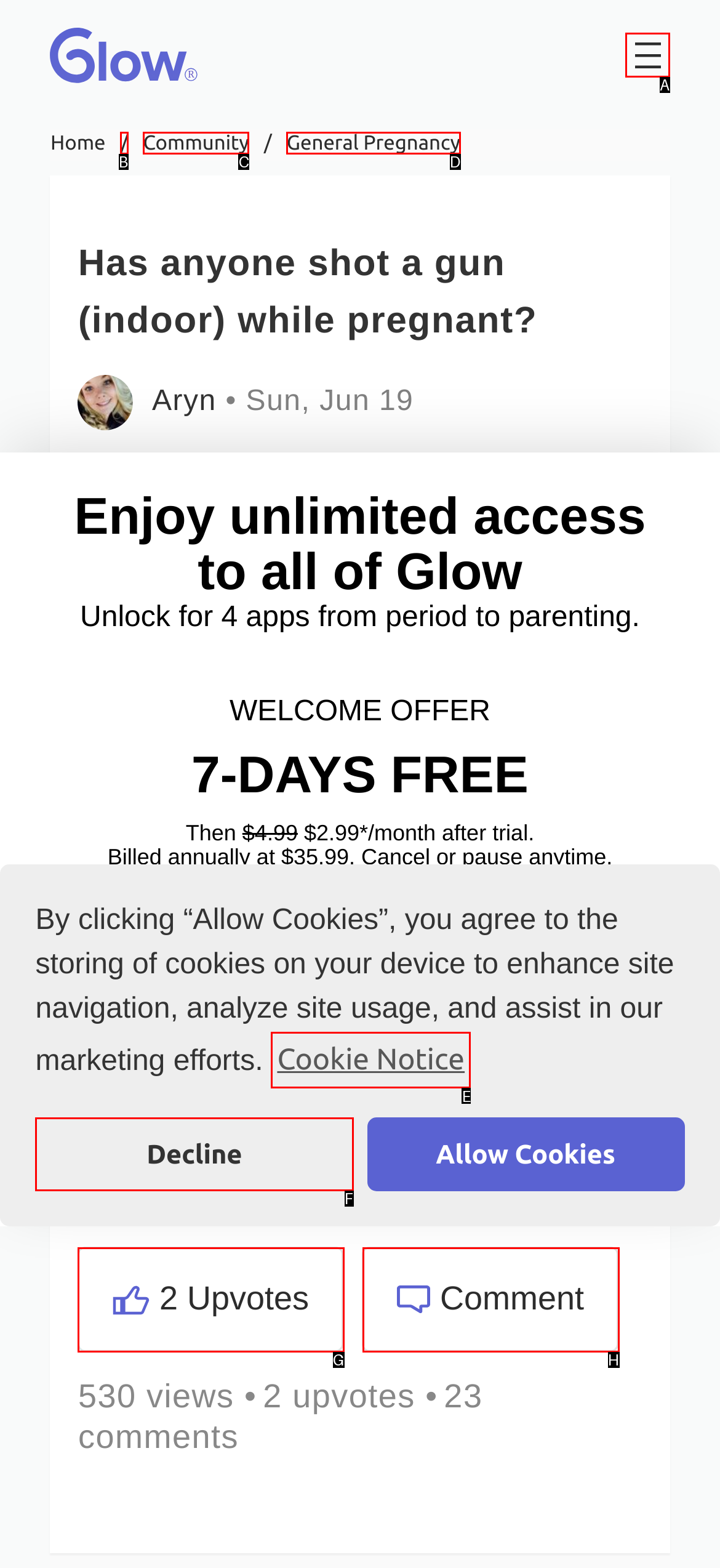Select the option that matches this description: aria-label="Open menu"
Answer by giving the letter of the chosen option.

A